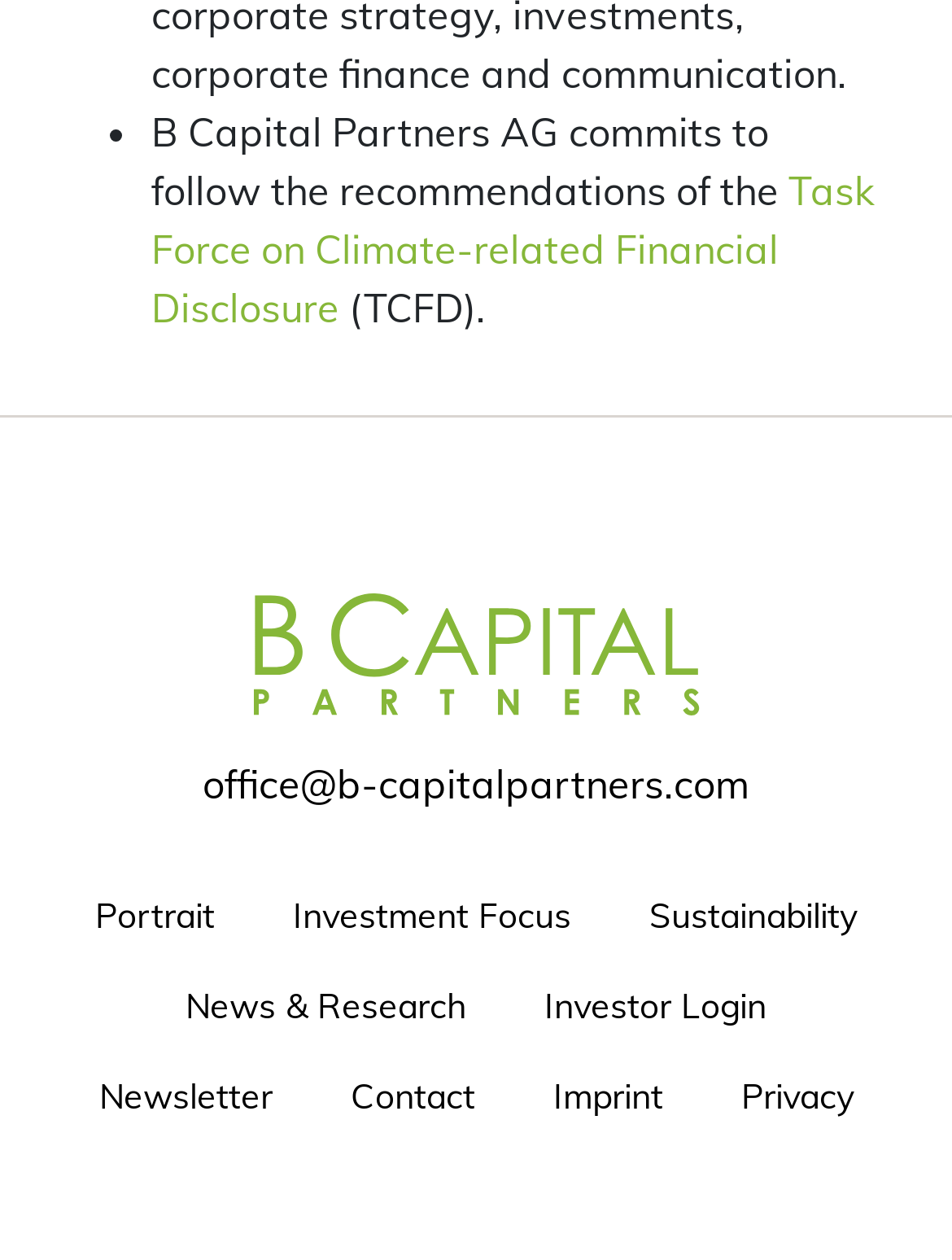Using the description "title="Back to home"", predict the bounding box of the relevant HTML element.

[0.265, 0.497, 0.735, 0.535]